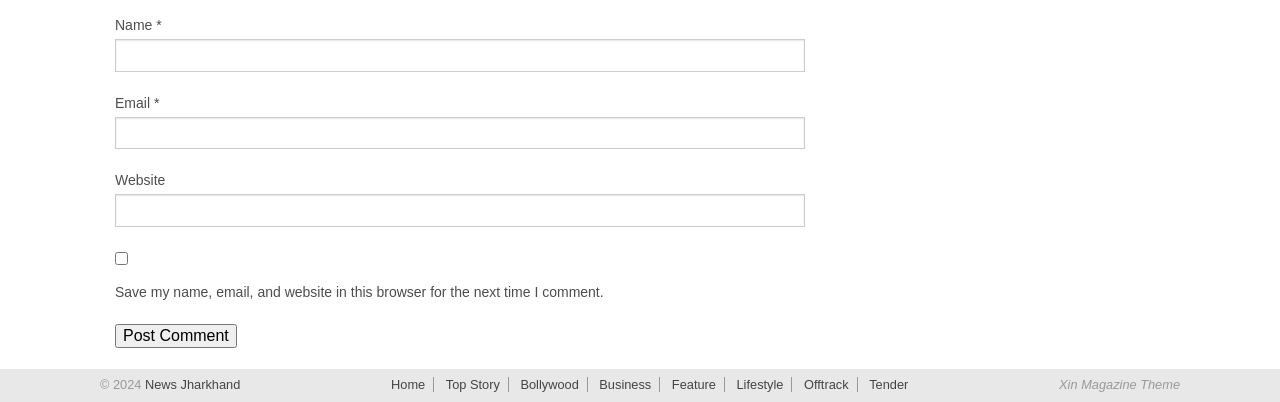Locate the bounding box coordinates of the region to be clicked to comply with the following instruction: "Input your email". The coordinates must be four float numbers between 0 and 1, in the form [left, top, right, bottom].

[0.09, 0.291, 0.629, 0.371]